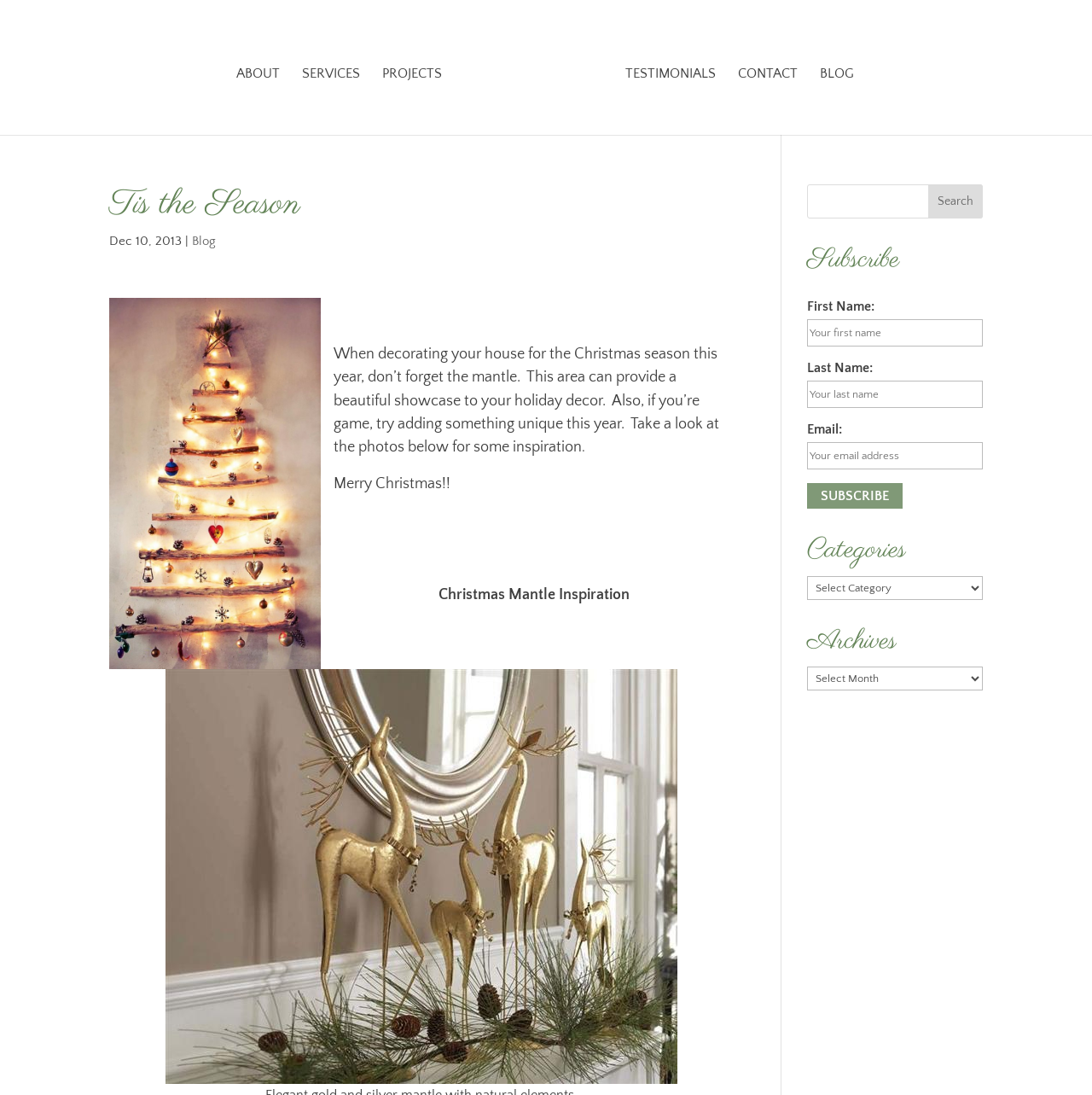Please respond to the question using a single word or phrase:
What is the date of this blog post?

Dec 10, 2013